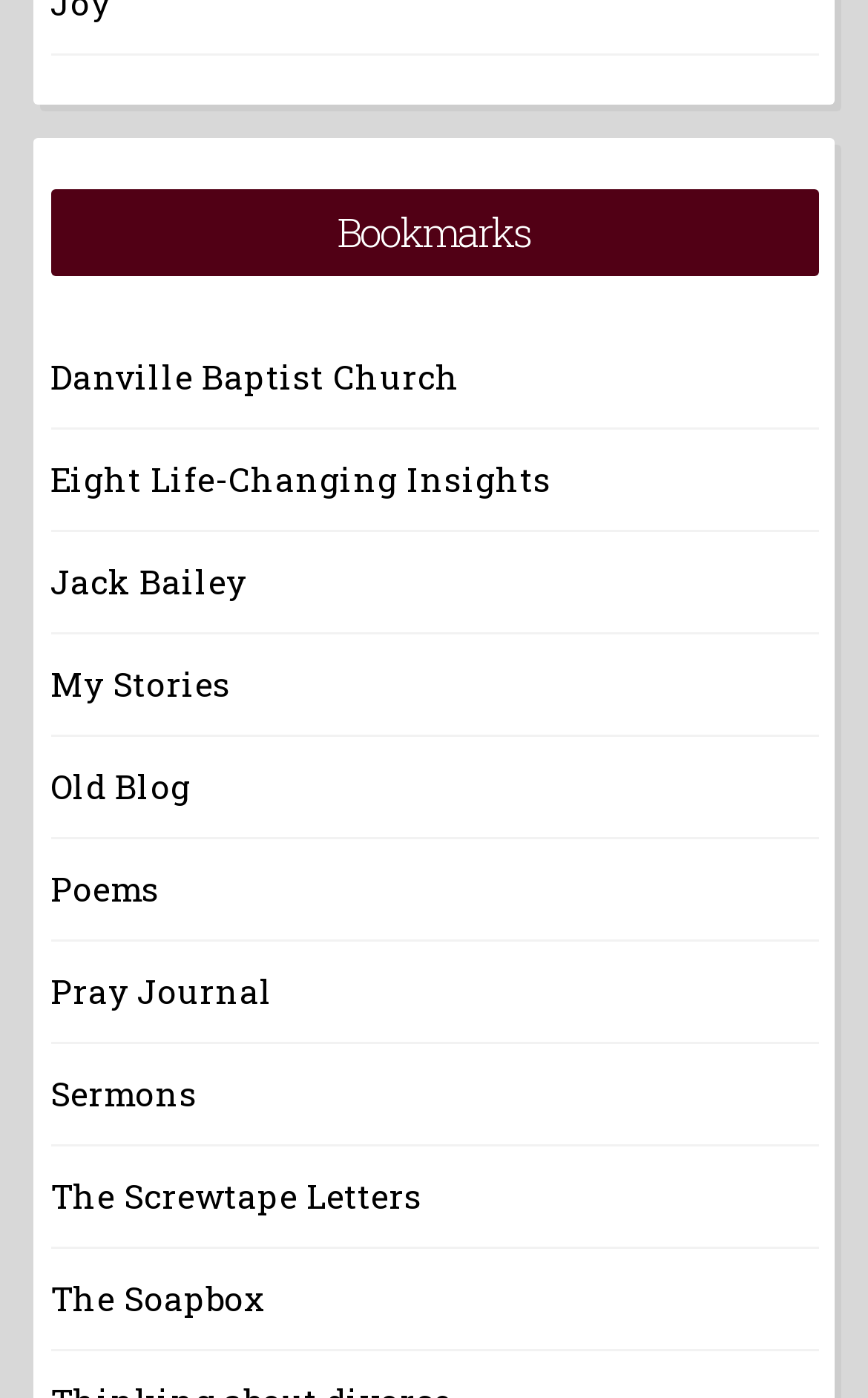Determine the bounding box coordinates of the clickable element to achieve the following action: 'check Pray Journal'. Provide the coordinates as four float values between 0 and 1, formatted as [left, top, right, bottom].

[0.058, 0.693, 0.314, 0.725]